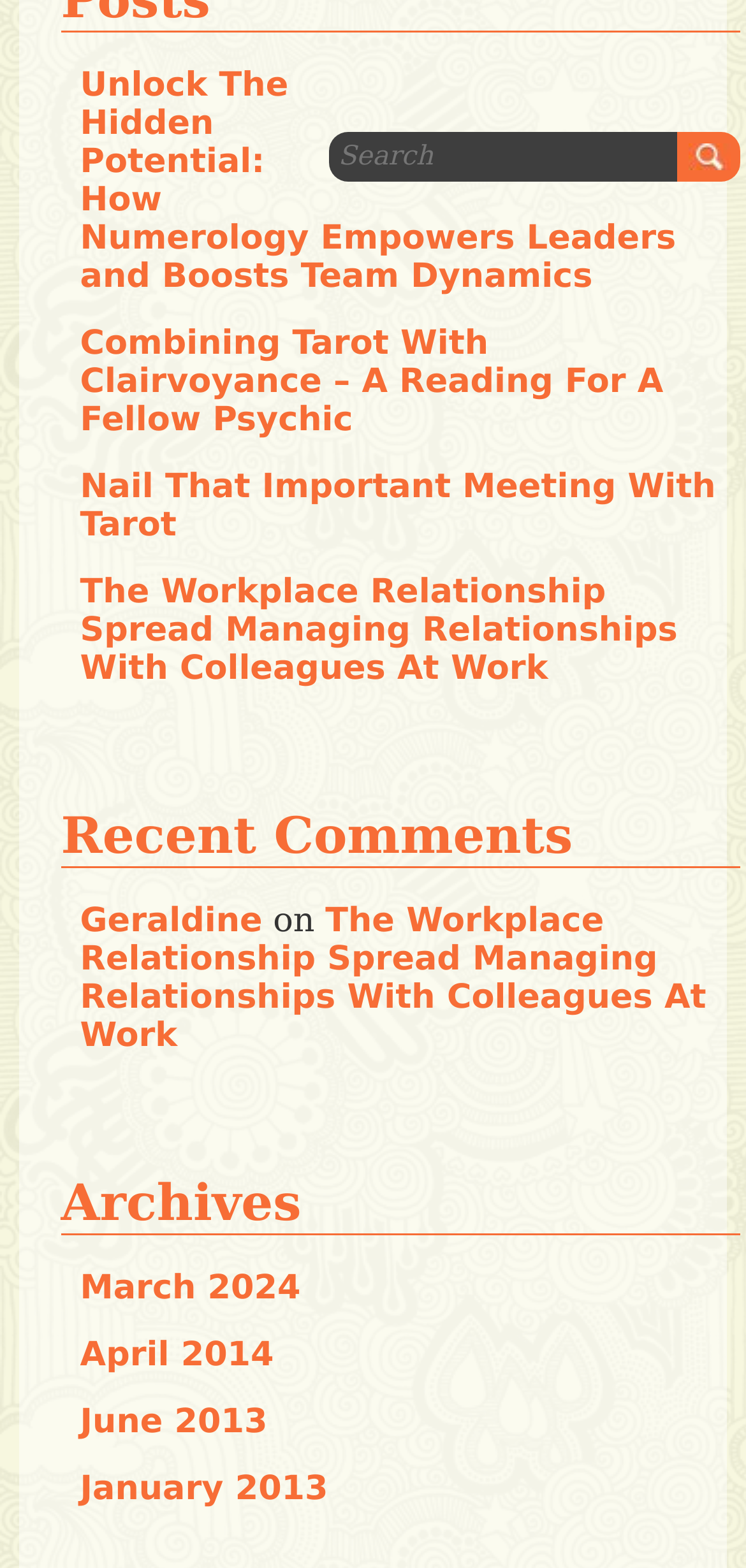How many comments are there on the webpage?
Look at the image and construct a detailed response to the question.

I looked at the elements under the 'Recent Comments' heading and found one link element with the text 'Geraldine', which suggests that there is one comment on the webpage.